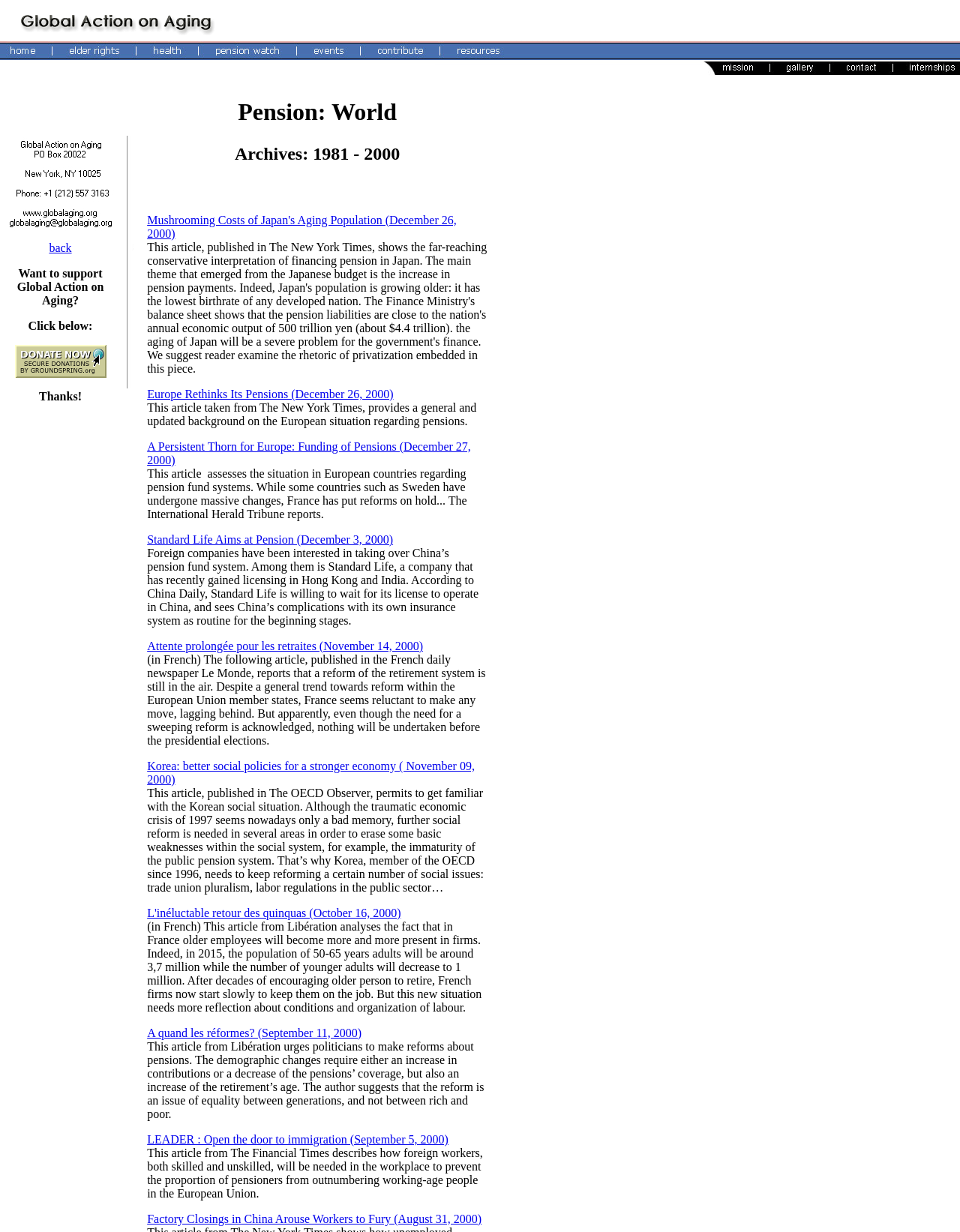Use a single word or phrase to respond to the question:
How many images are there in the top section?

2